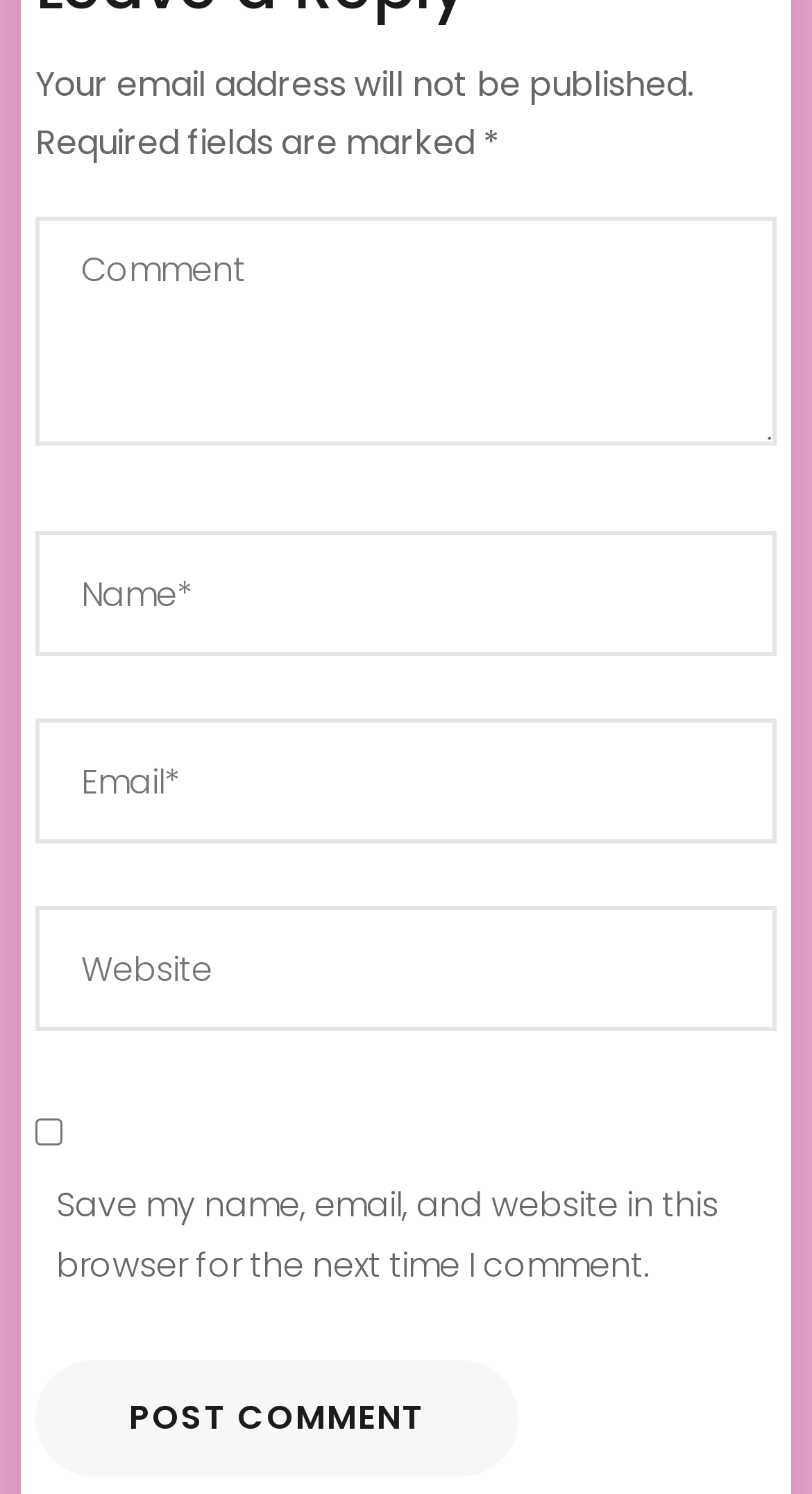Provide the bounding box coordinates of the HTML element described by the text: "name="url" placeholder="Website"". The coordinates should be in the format [left, top, right, bottom] with values between 0 and 1.

[0.044, 0.607, 0.956, 0.69]